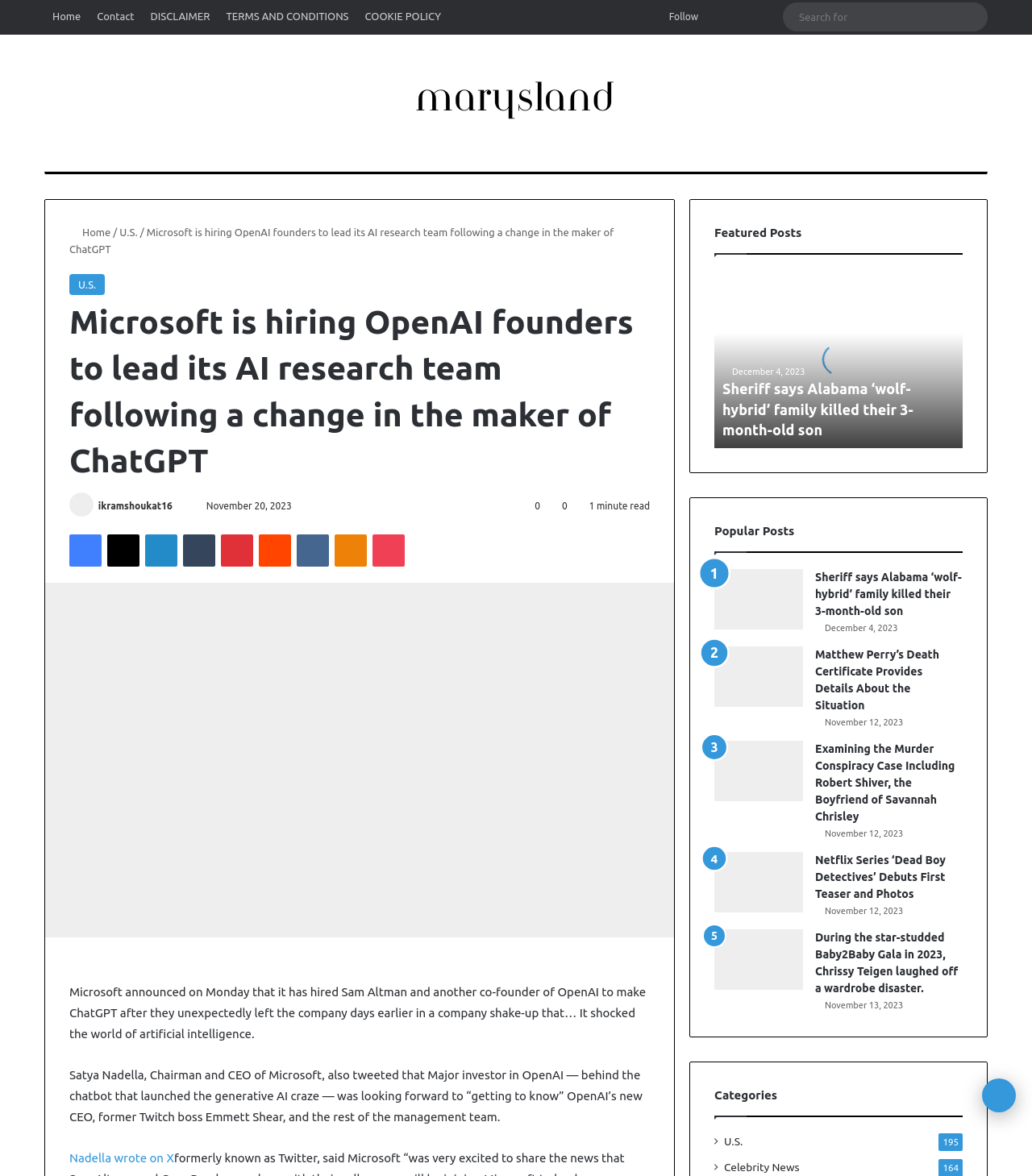Identify the bounding box coordinates for the region to click in order to carry out this instruction: "Click on the 'Home' link". Provide the coordinates using four float numbers between 0 and 1, formatted as [left, top, right, bottom].

[0.043, 0.0, 0.086, 0.027]